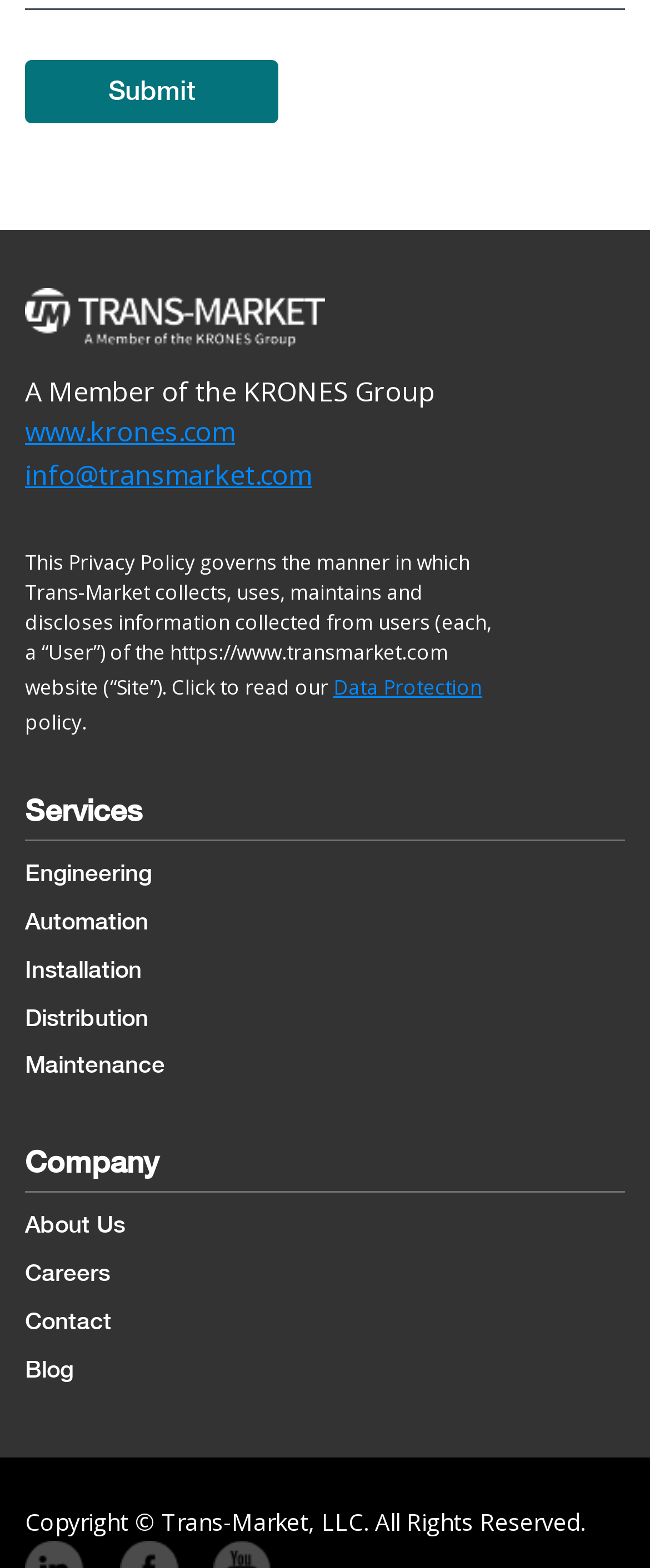Determine the bounding box coordinates of the clickable region to carry out the instruction: "Visit the KRONES Group website".

[0.038, 0.264, 0.362, 0.287]